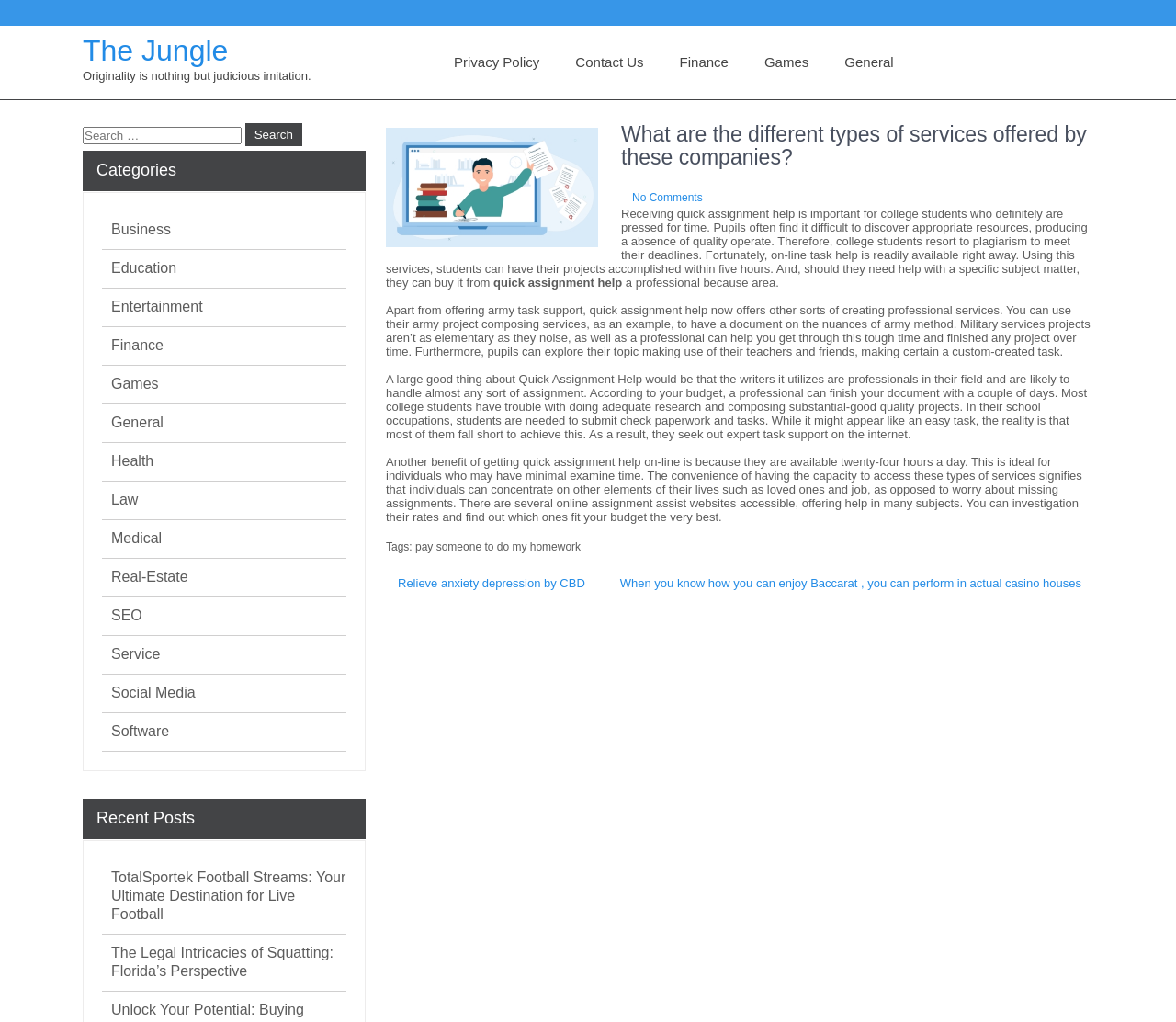Determine the bounding box coordinates for the clickable element to execute this instruction: "Go to the 'Contact Us' page". Provide the coordinates as four float numbers between 0 and 1, i.e., [left, top, right, bottom].

[0.474, 0.034, 0.563, 0.088]